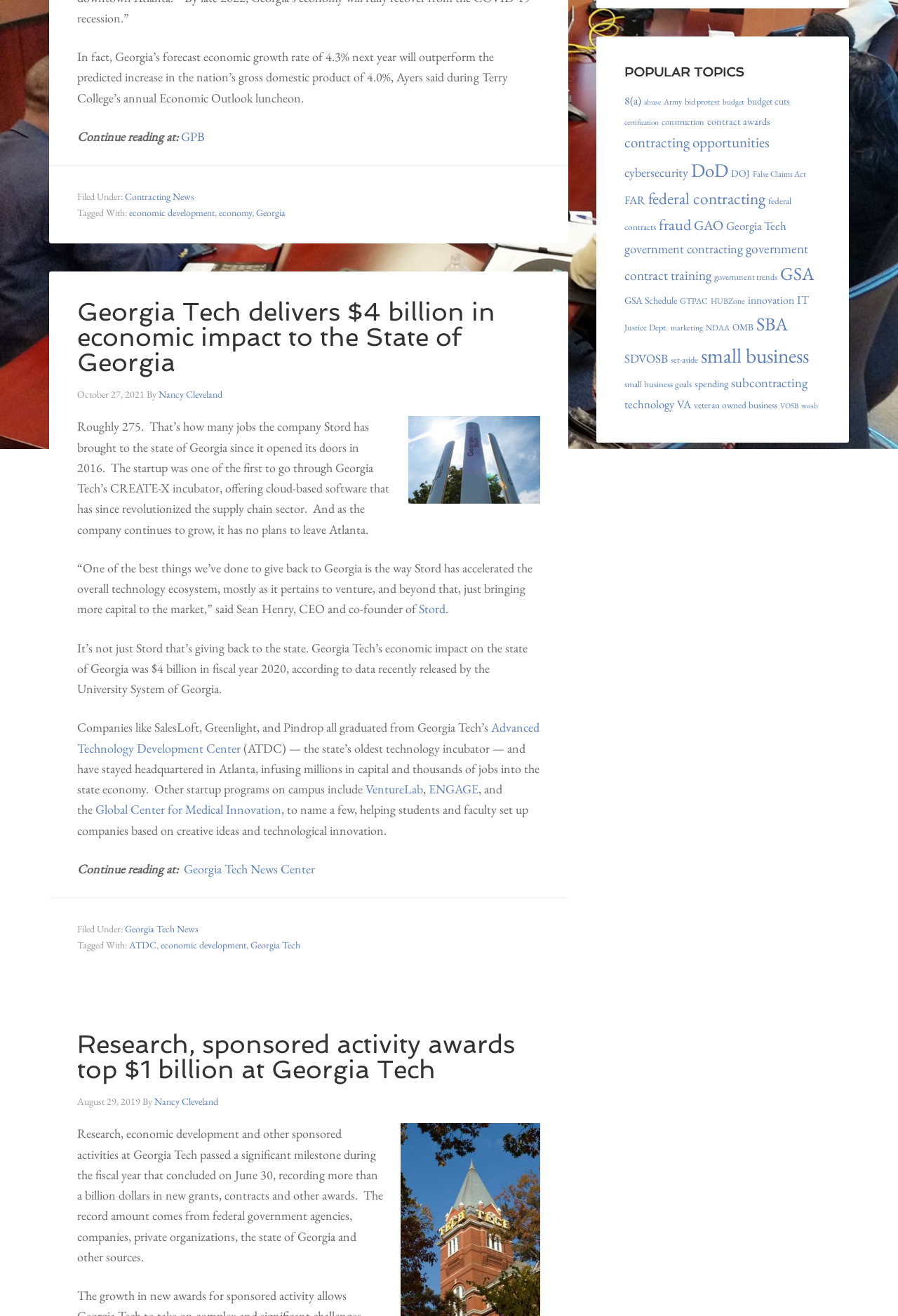Highlight the bounding box of the UI element that corresponds to this description: "Georgia Tech News Center".

[0.205, 0.654, 0.351, 0.666]